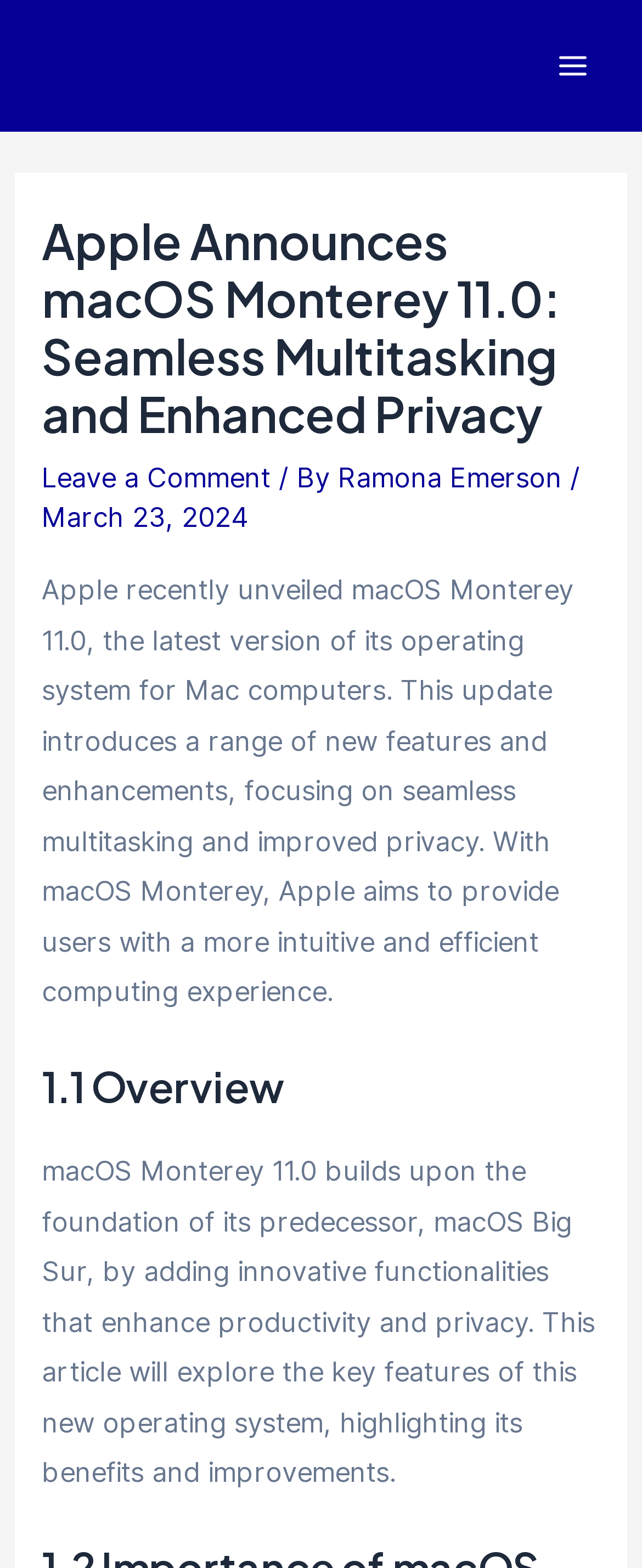What is the date of this article?
Look at the screenshot and respond with a single word or phrase.

March 23, 2024